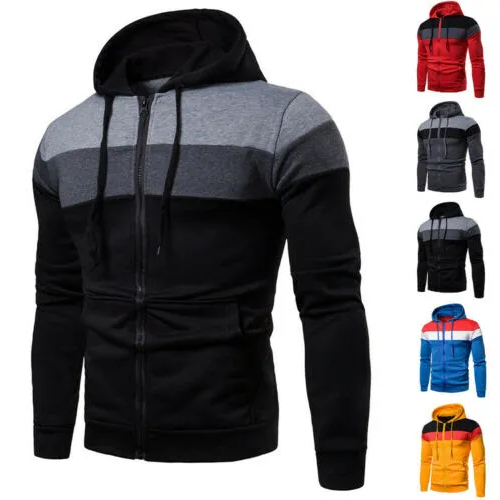Generate an elaborate caption for the given image.

This image showcases a stylish bulk hoodie, characterized by a modern color-blocking design. The hoodie features a mix of gray and black fabric, with a zipper front and an adjustable drawstring hood, providing both comfort and functionality. Accompanying the main hoodie are additional color options displayed on the right side, including red, blue, and yellow variations, highlighting the versatility of this fashionable garment. Ideal for outdoor activities or casual wear, this hoodie embodies a blend of warmth and contemporary style, making it a popular choice for both comfort and protection against the elements.